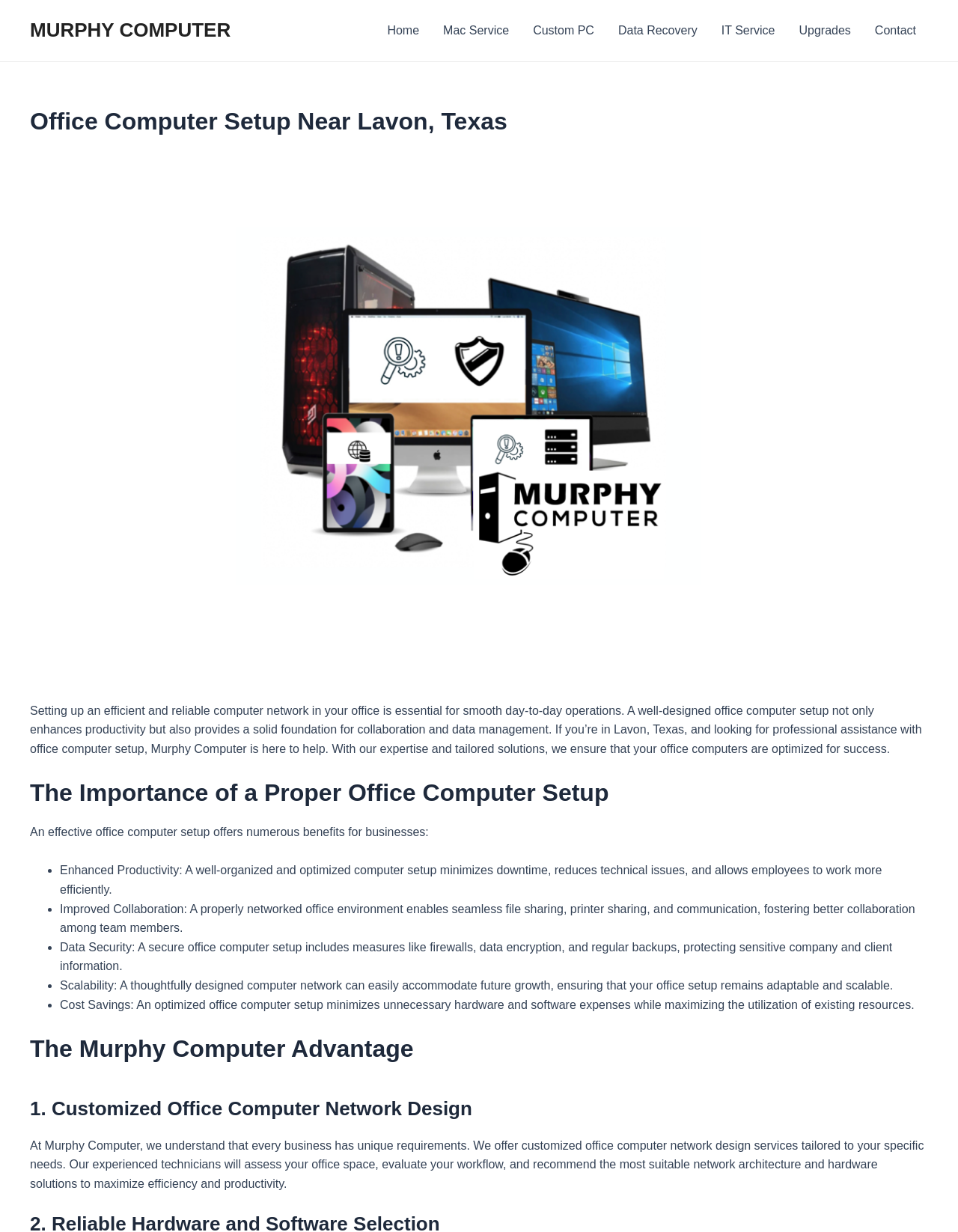Can you identify and provide the main heading of the webpage?

Office Computer Setup Near Lavon, Texas